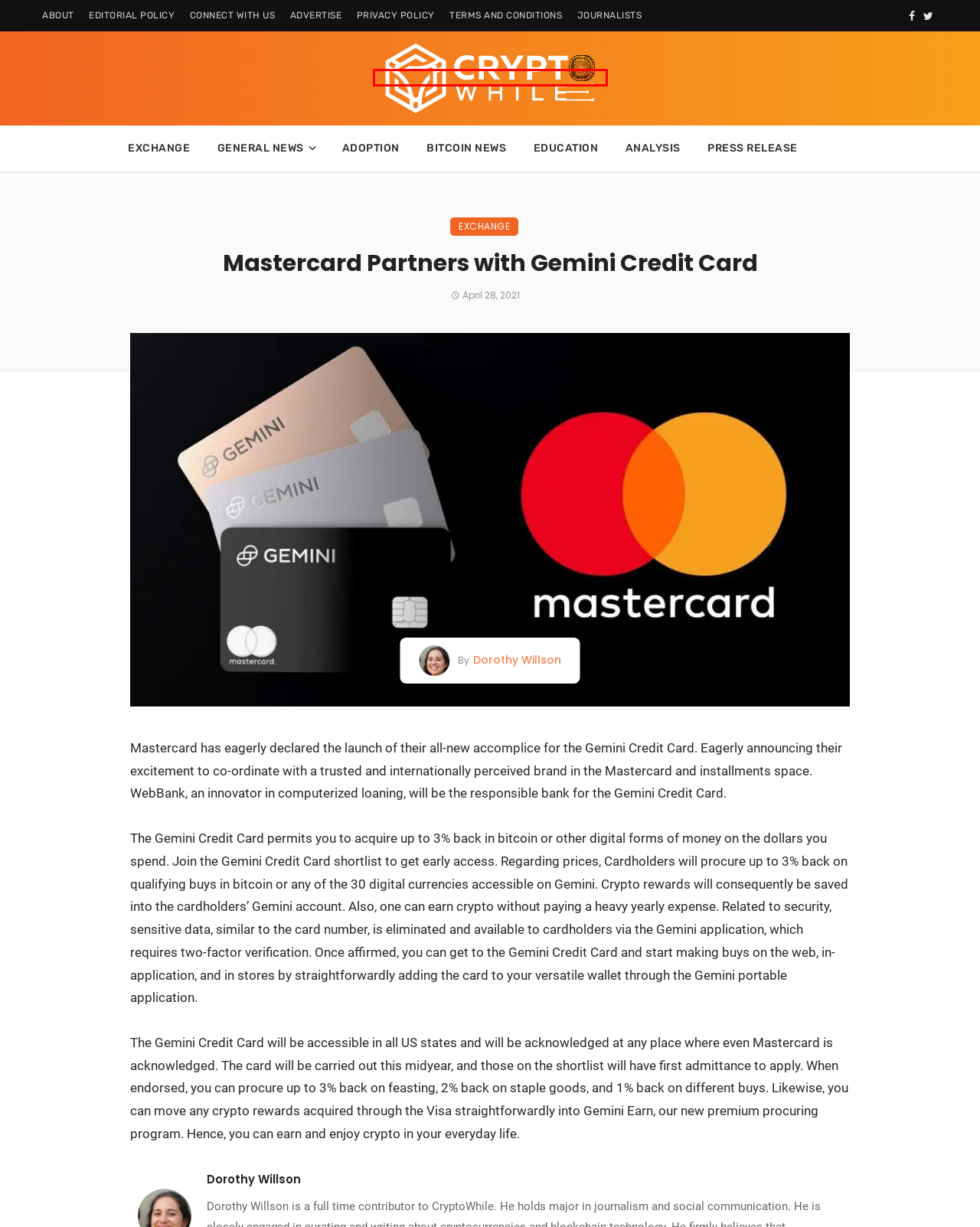Examine the screenshot of a webpage with a red rectangle bounding box. Select the most accurate webpage description that matches the new webpage after clicking the element within the bounding box. Here are the candidates:
A. Press Release | Latest Cryptocurrency & Blockchain Press Releases
B. General News | News & Updates On Cryptocurrencies & Blockchain
C. Connect With Us | CryptoWhile
D. Our Journalists | CryptoWhile
E. Dorothy Willson, Author at CryptoWhile
F. Terms and Conditions | CryptoWhile
G. Cryptocurrency Adoption | News & Updates on Crypto Adoption
H. CryptoWhile: Largest cryptocurrency news media platform

H